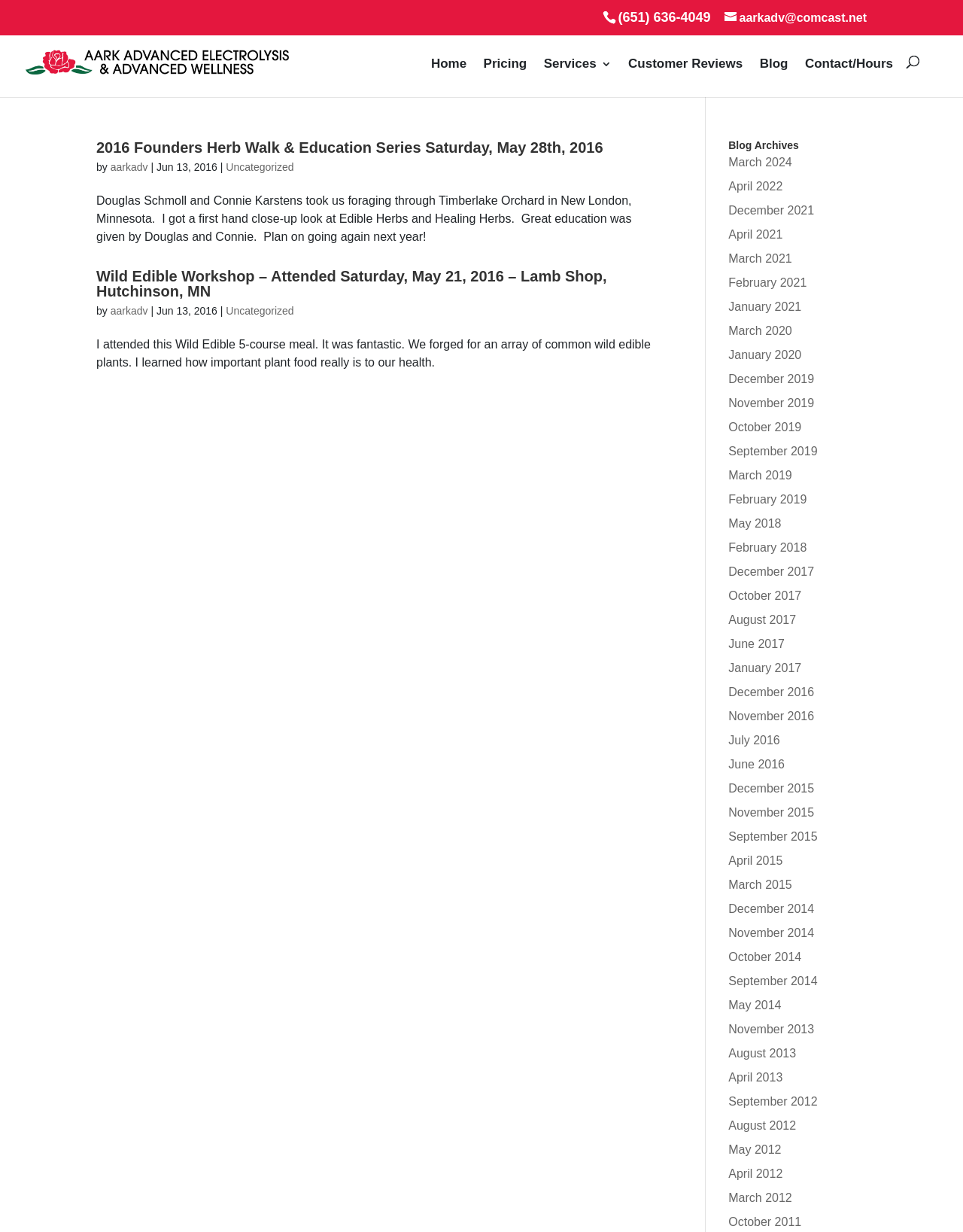Locate the bounding box coordinates of the area where you should click to accomplish the instruction: "view customer reviews".

[0.652, 0.047, 0.771, 0.078]